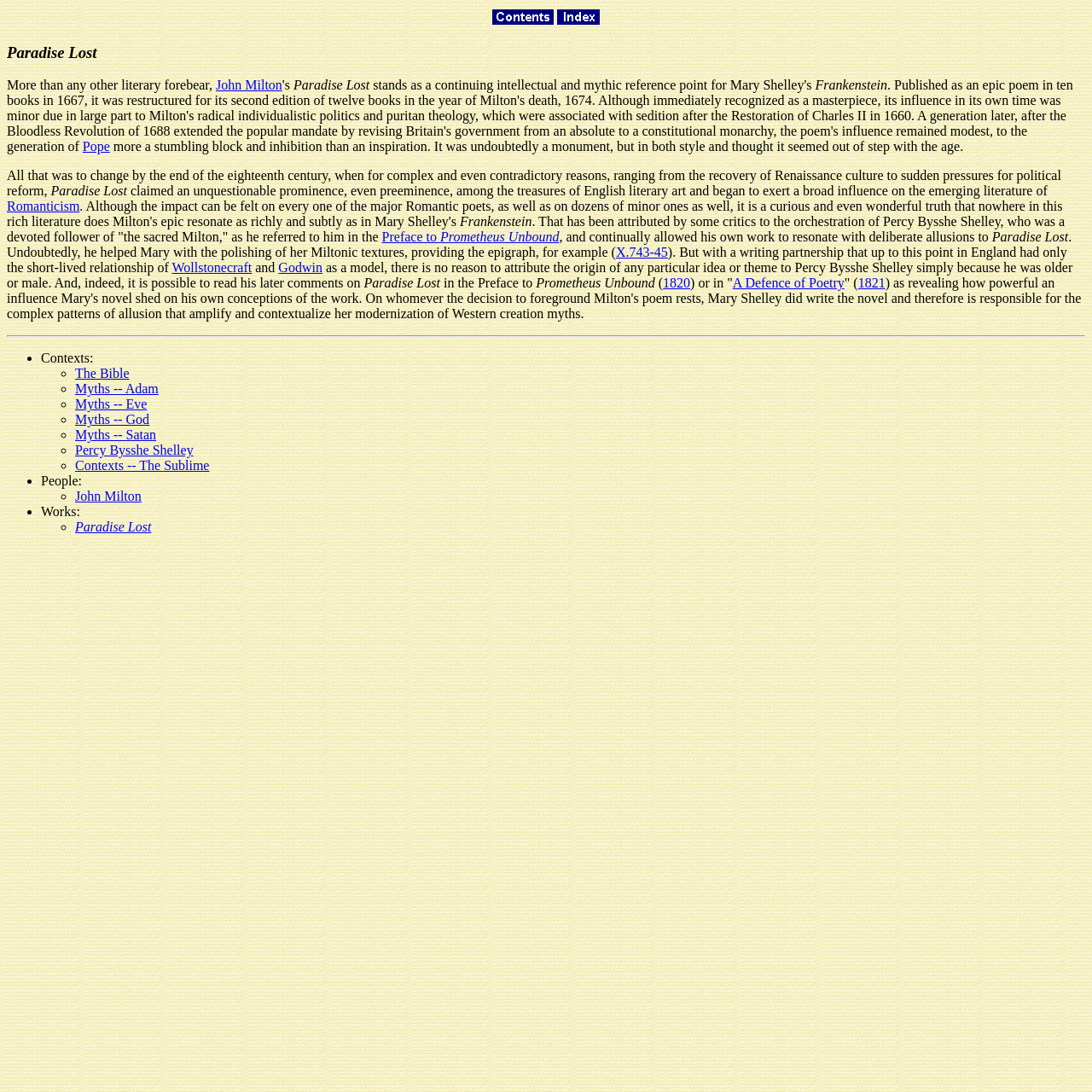Can you find the bounding box coordinates for the UI element given this description: "Preface to Prometheus Unbound"? Provide the coordinates as four float numbers between 0 and 1: [left, top, right, bottom].

[0.35, 0.21, 0.512, 0.224]